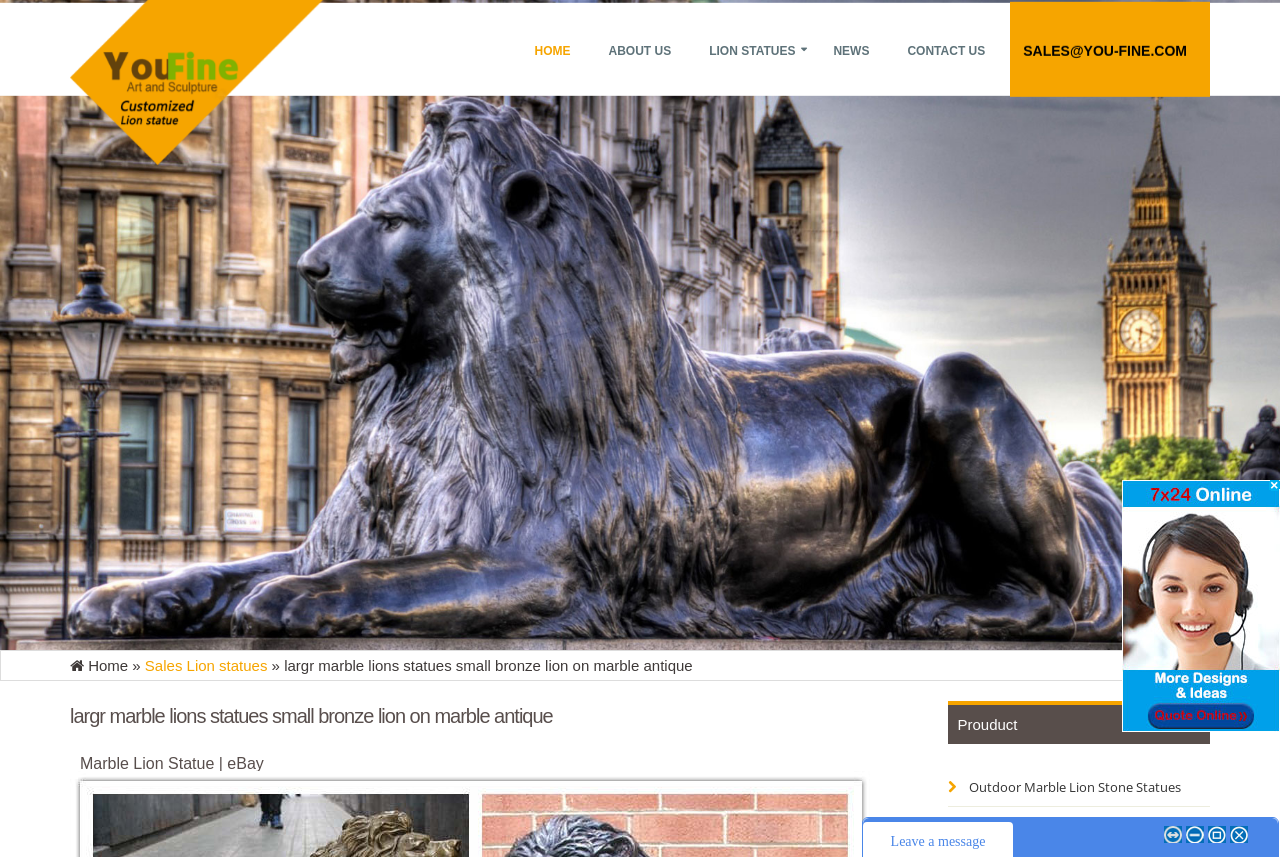Please determine the bounding box coordinates of the element's region to click for the following instruction: "Browse the Outdoor Marble Lion Stone Statues".

[0.74, 0.898, 0.945, 0.942]